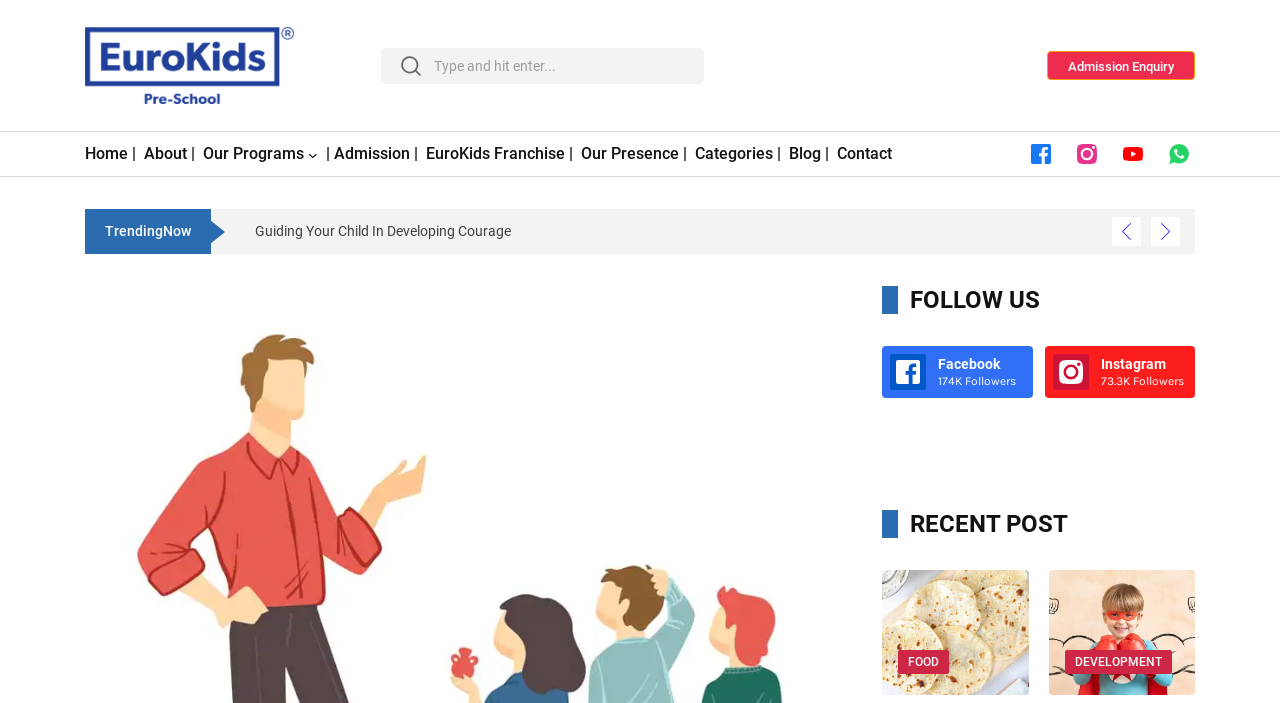Determine the bounding box for the UI element as described: "placeholder="Type and hit enter..."". The coordinates should be represented as four float numbers between 0 and 1, formatted as [left, top, right, bottom].

[0.297, 0.068, 0.55, 0.119]